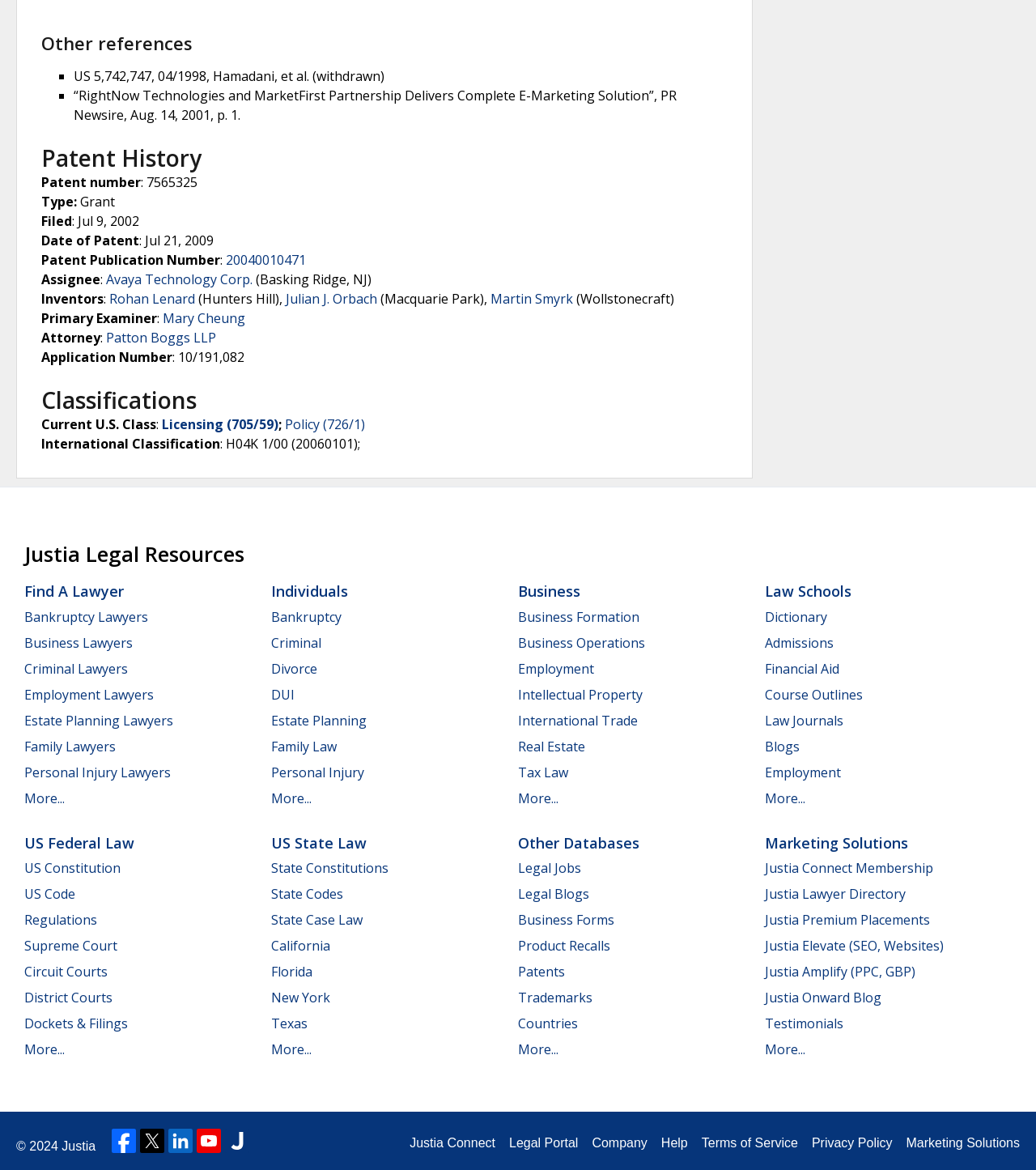Identify the bounding box coordinates for the element you need to click to achieve the following task: "View the 'Patent History'". Provide the bounding box coordinates as four float numbers between 0 and 1, in the form [left, top, right, bottom].

[0.04, 0.122, 0.195, 0.148]